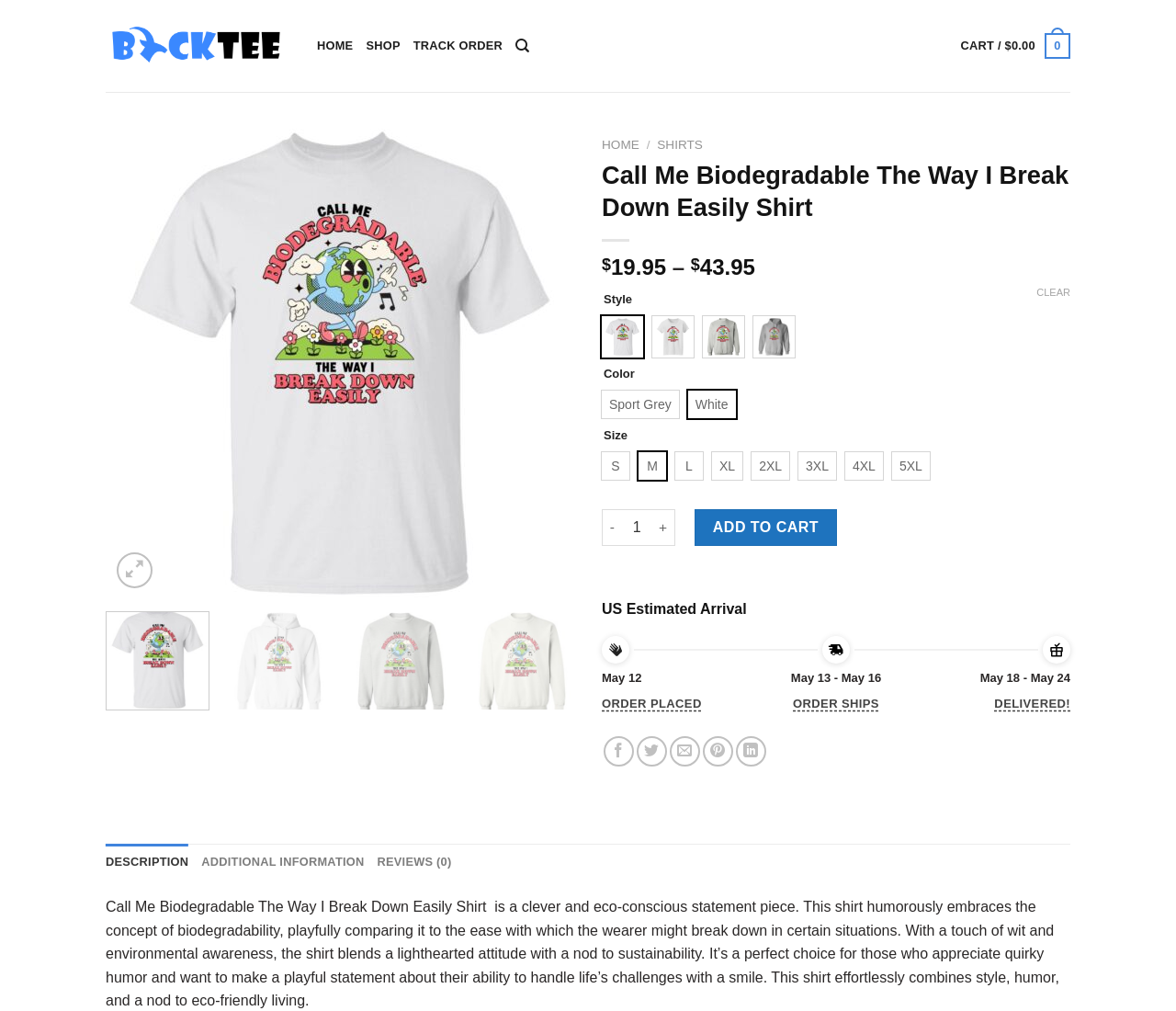Pinpoint the bounding box coordinates of the clickable area necessary to execute the following instruction: "Click the 'SHARE ON FACEBOOK' link". The coordinates should be given as four float numbers between 0 and 1, namely [left, top, right, bottom].

[0.513, 0.729, 0.539, 0.759]